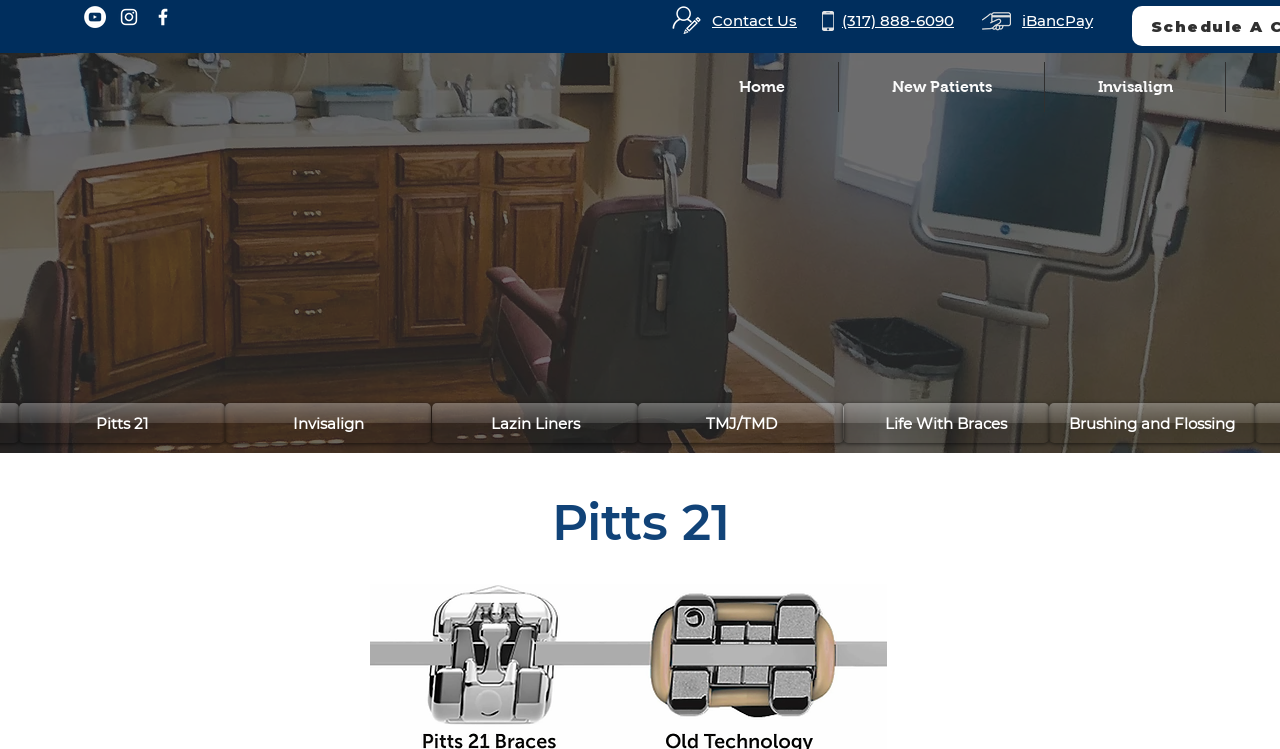Find the bounding box coordinates for the HTML element described as: "Invisalign". The coordinates should consist of four float values between 0 and 1, i.e., [left, top, right, bottom].

[0.816, 0.083, 0.957, 0.15]